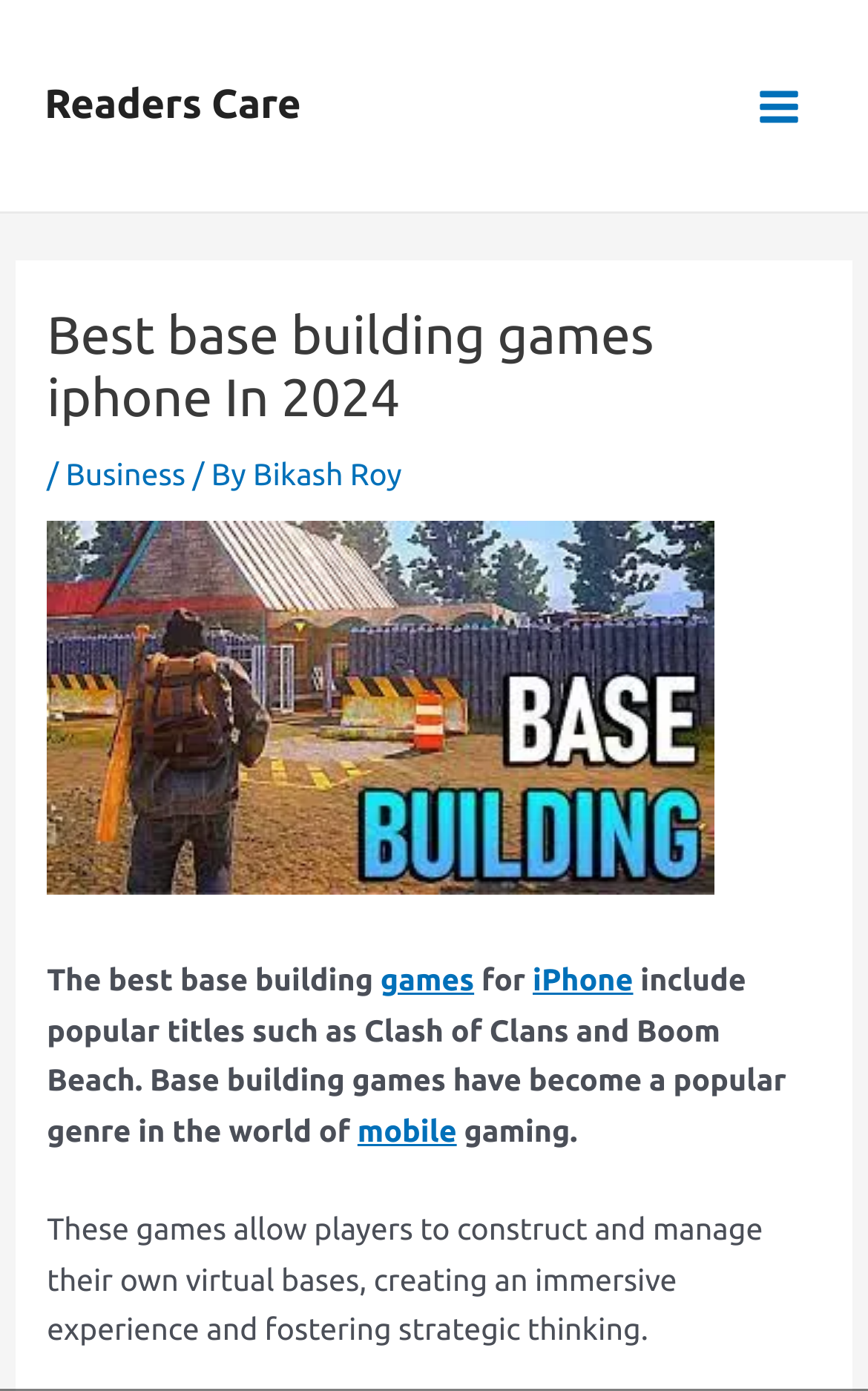Using the provided description Business, find the bounding box coordinates for the UI element. Provide the coordinates in (top-left x, top-left y, bottom-right x, bottom-right y) format, ensuring all values are between 0 and 1.

[0.076, 0.328, 0.214, 0.354]